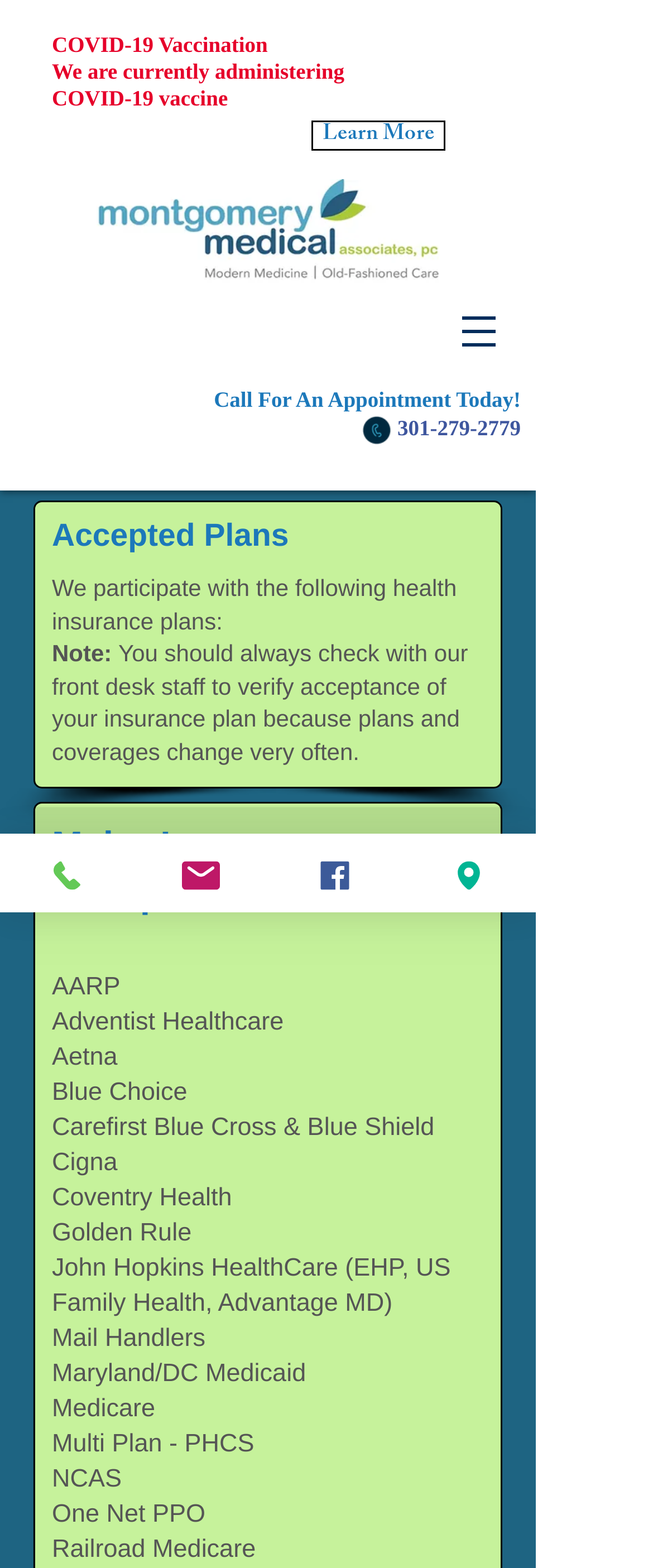Given the element description: "Facebook", predict the bounding box coordinates of the UI element it refers to, using four float numbers between 0 and 1, i.e., [left, top, right, bottom].

[0.41, 0.532, 0.615, 0.582]